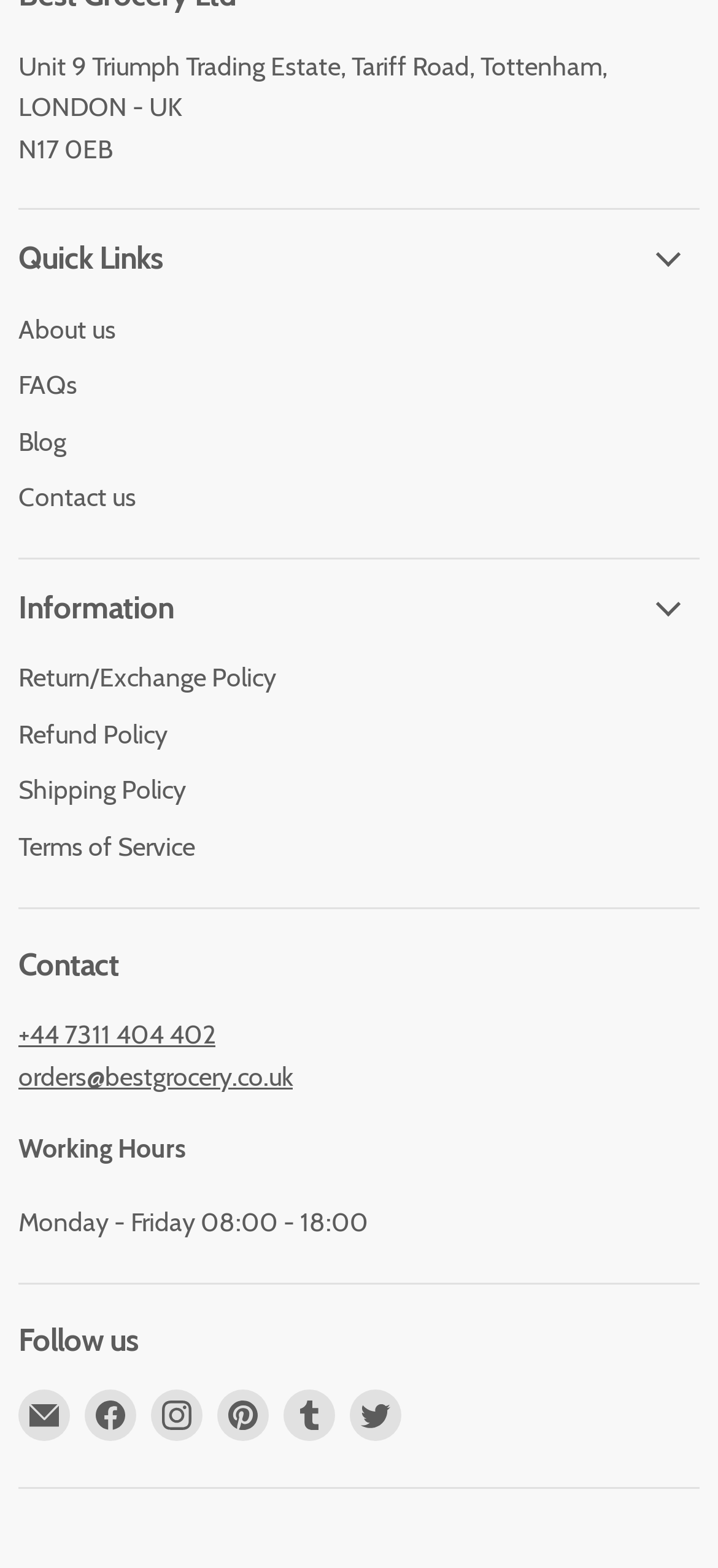Please identify the bounding box coordinates for the region that you need to click to follow this instruction: "Send an email to Best Grocery".

[0.026, 0.886, 0.097, 0.919]